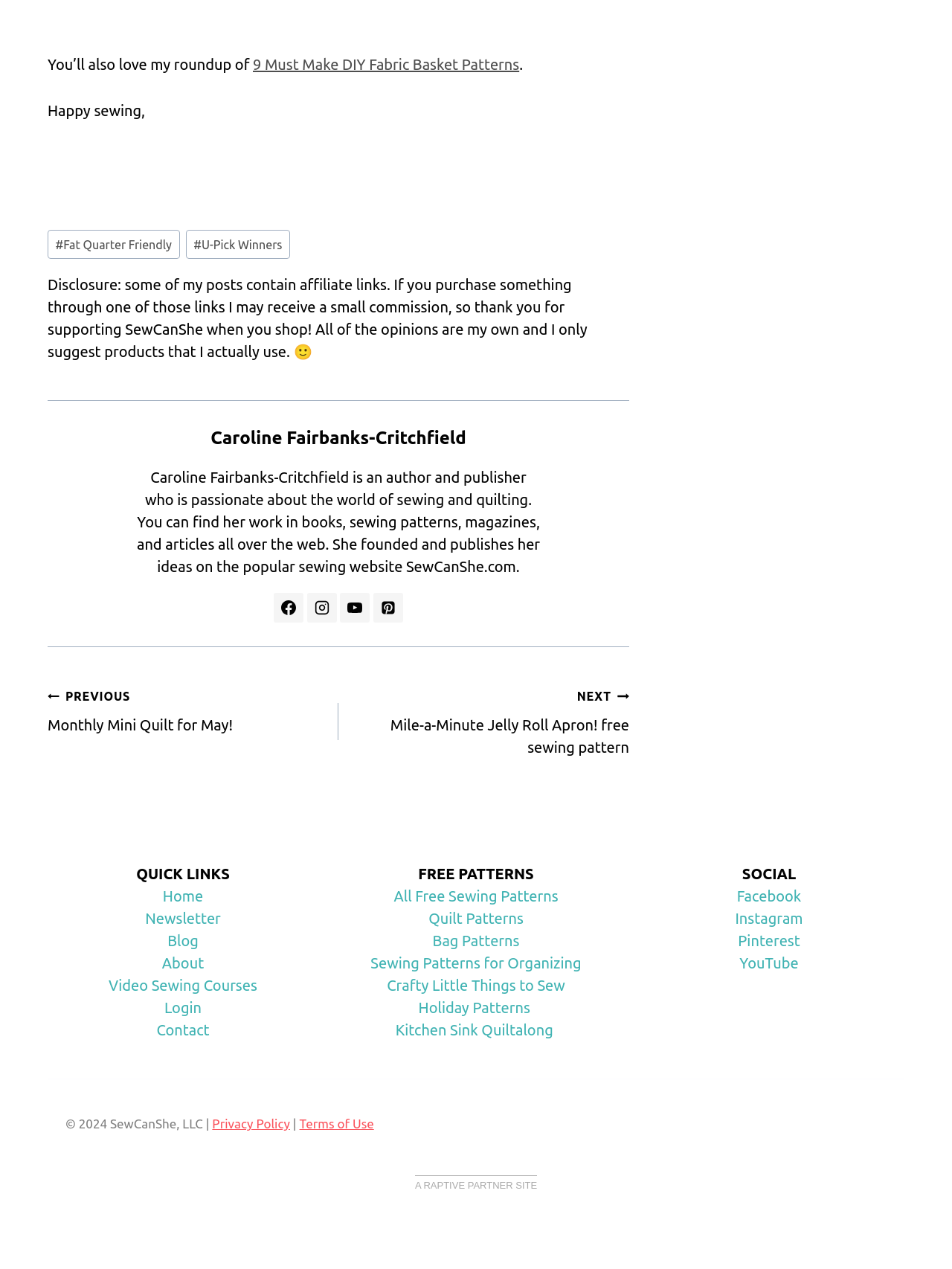Kindly determine the bounding box coordinates for the clickable area to achieve the given instruction: "Read the 'Disclosure' statement".

[0.05, 0.218, 0.617, 0.284]